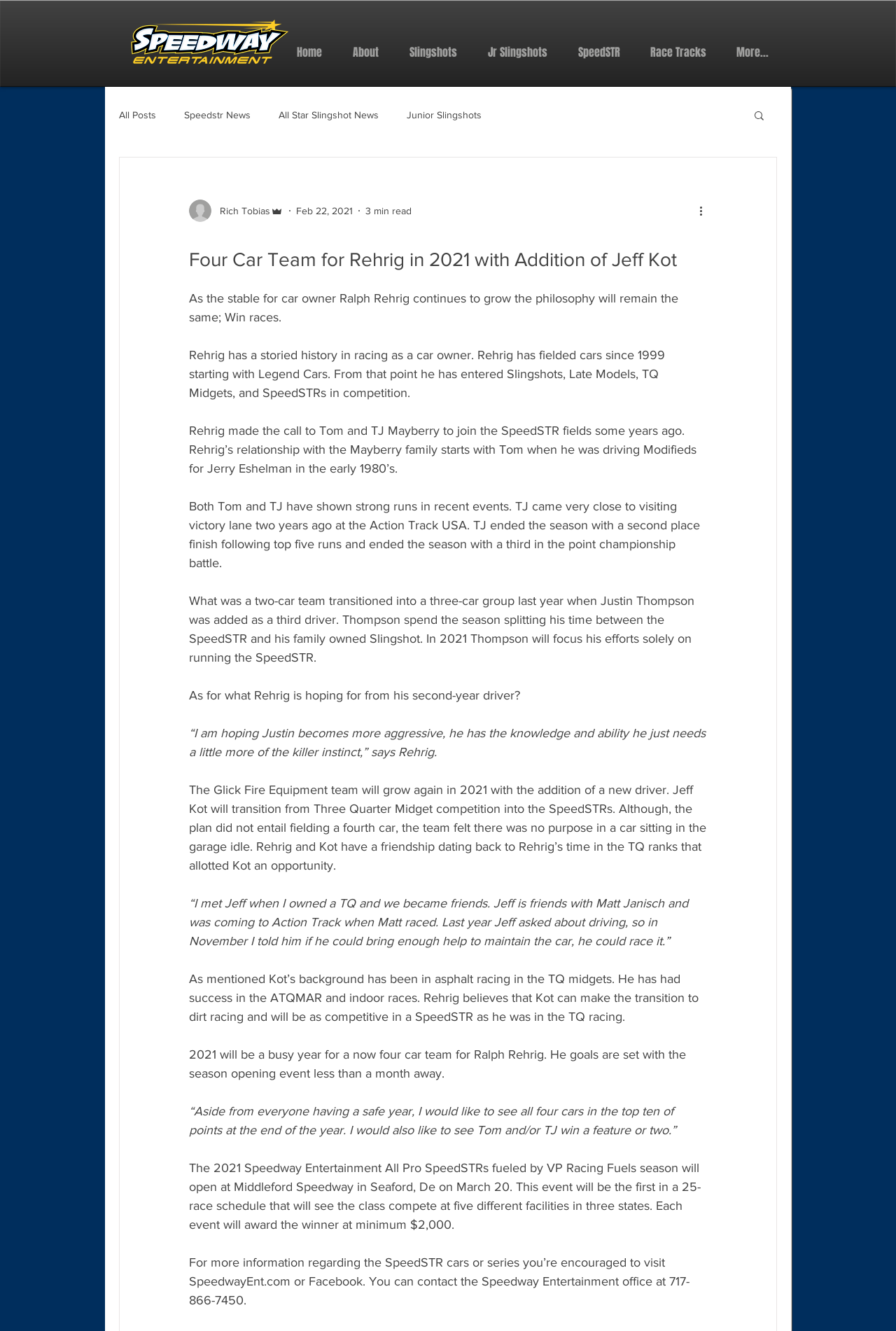Determine the bounding box coordinates of the clickable element to complete this instruction: "Visit the Baptist World Aid page". Provide the coordinates in the format of four float numbers between 0 and 1, [left, top, right, bottom].

None